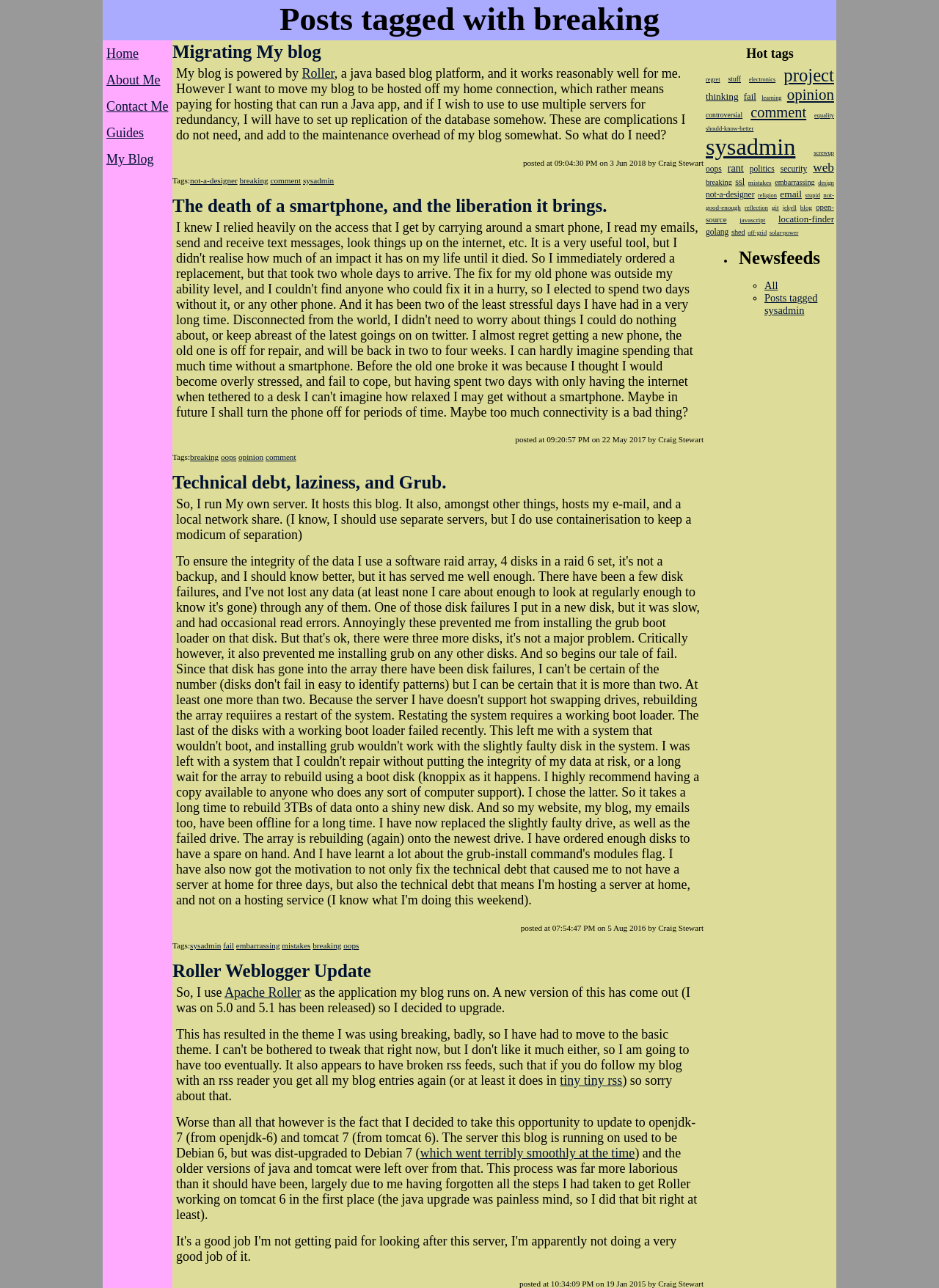Identify the bounding box coordinates of the part that should be clicked to carry out this instruction: "Click on the 'Home' link".

[0.113, 0.036, 0.148, 0.047]